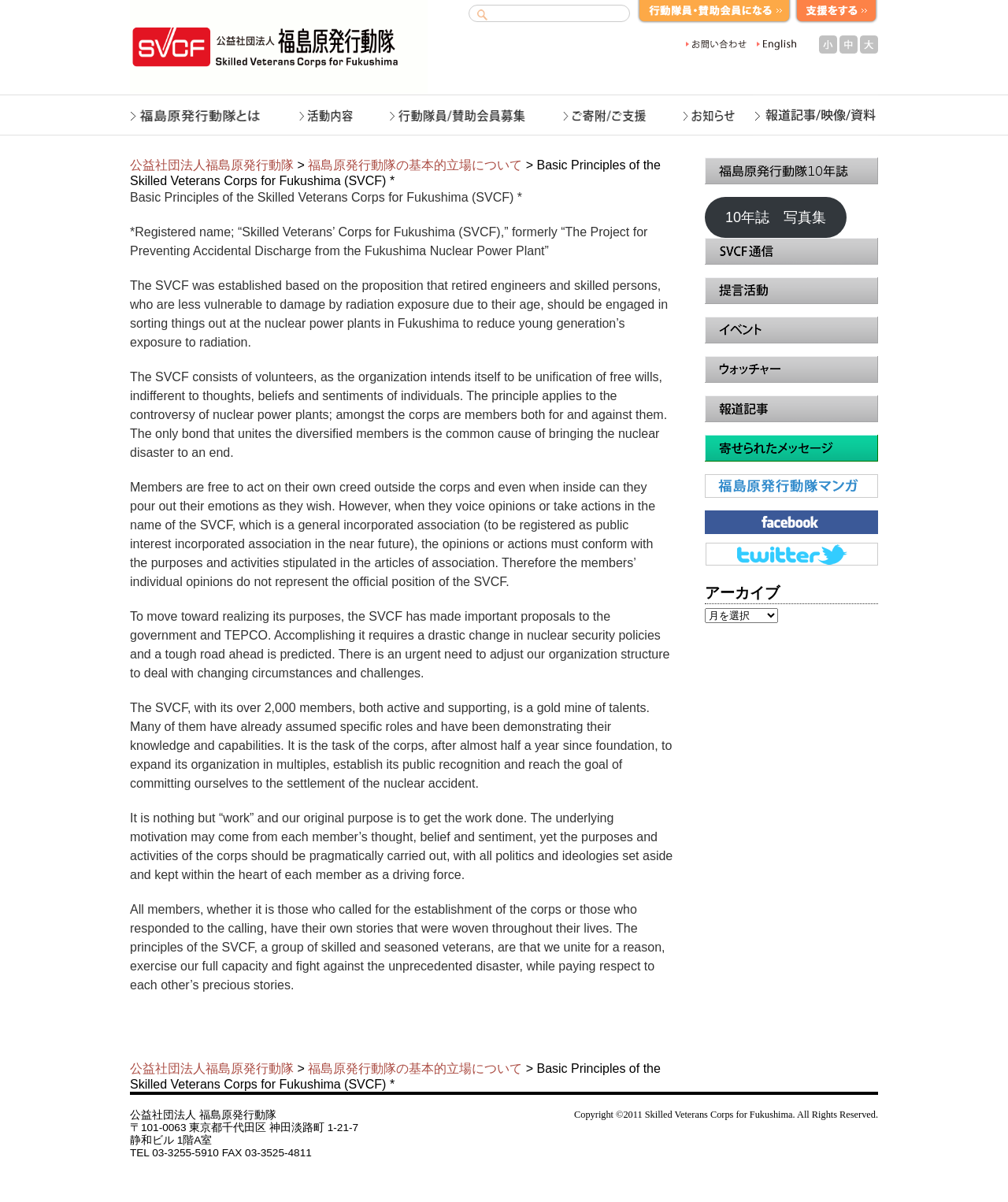Provide a one-word or short-phrase response to the question:
What is the name of the organization?

Skilled Veterans Corps for Fukushima